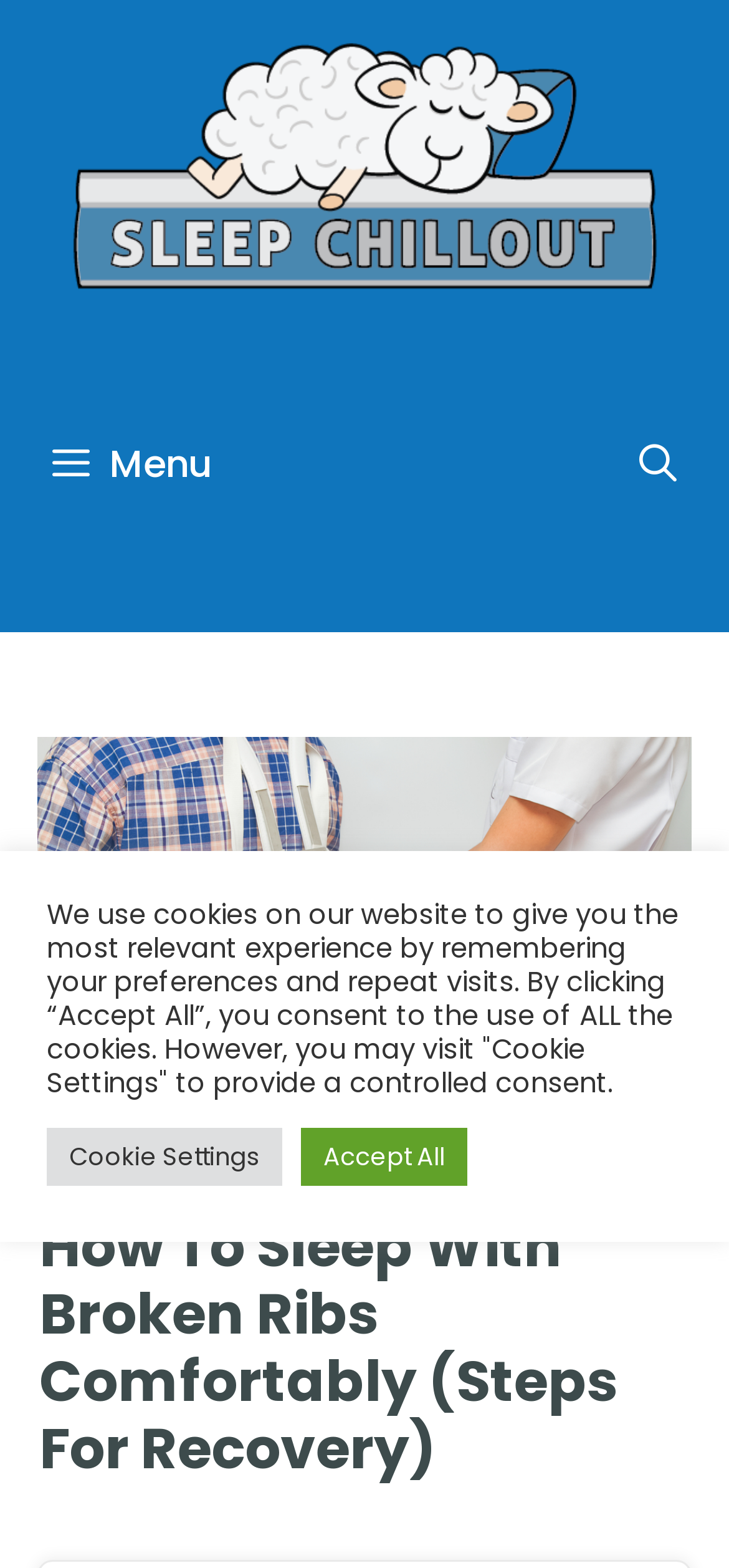What is the purpose of the cookie settings button?
Please respond to the question with as much detail as possible.

The purpose of the cookie settings button can be understood by reading the static text element above the button, which explains that clicking 'Cookie Settings' allows the user to provide a controlled consent for the use of cookies.